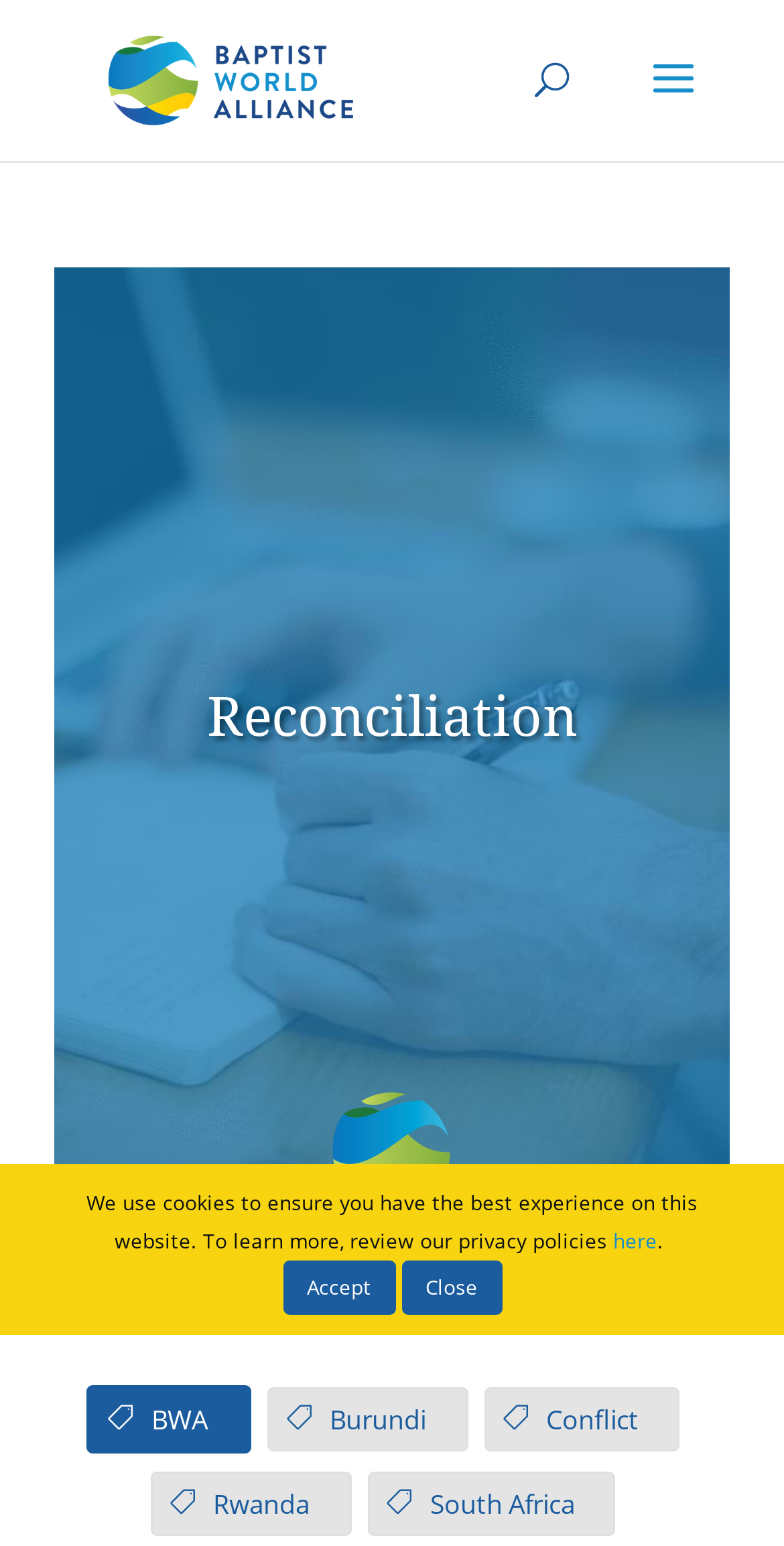Please specify the bounding box coordinates of the clickable region necessary for completing the following instruction: "view Reconciliation resolutions". The coordinates must consist of four float numbers between 0 and 1, i.e., [left, top, right, bottom].

[0.188, 0.826, 0.352, 0.848]